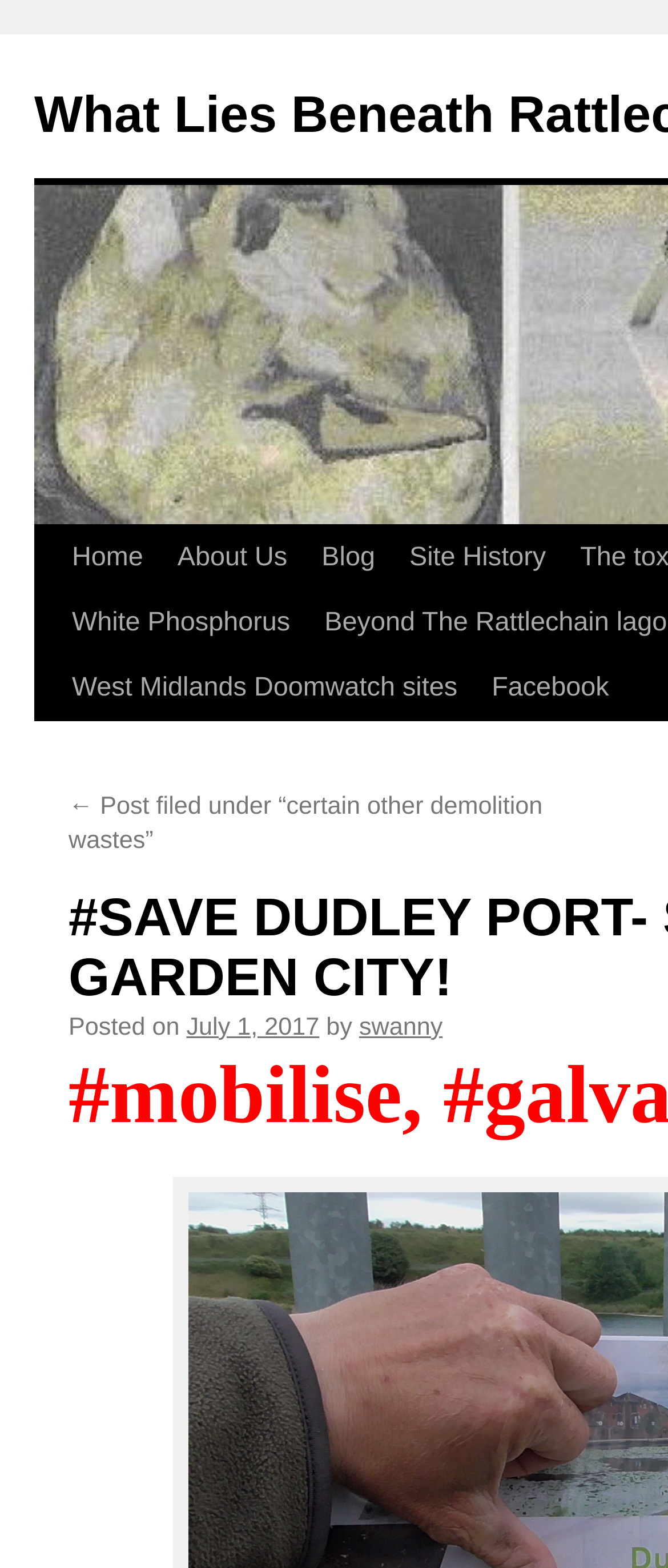Please identify the bounding box coordinates of the element's region that should be clicked to execute the following instruction: "read about us". The bounding box coordinates must be four float numbers between 0 and 1, i.e., [left, top, right, bottom].

[0.24, 0.335, 0.456, 0.377]